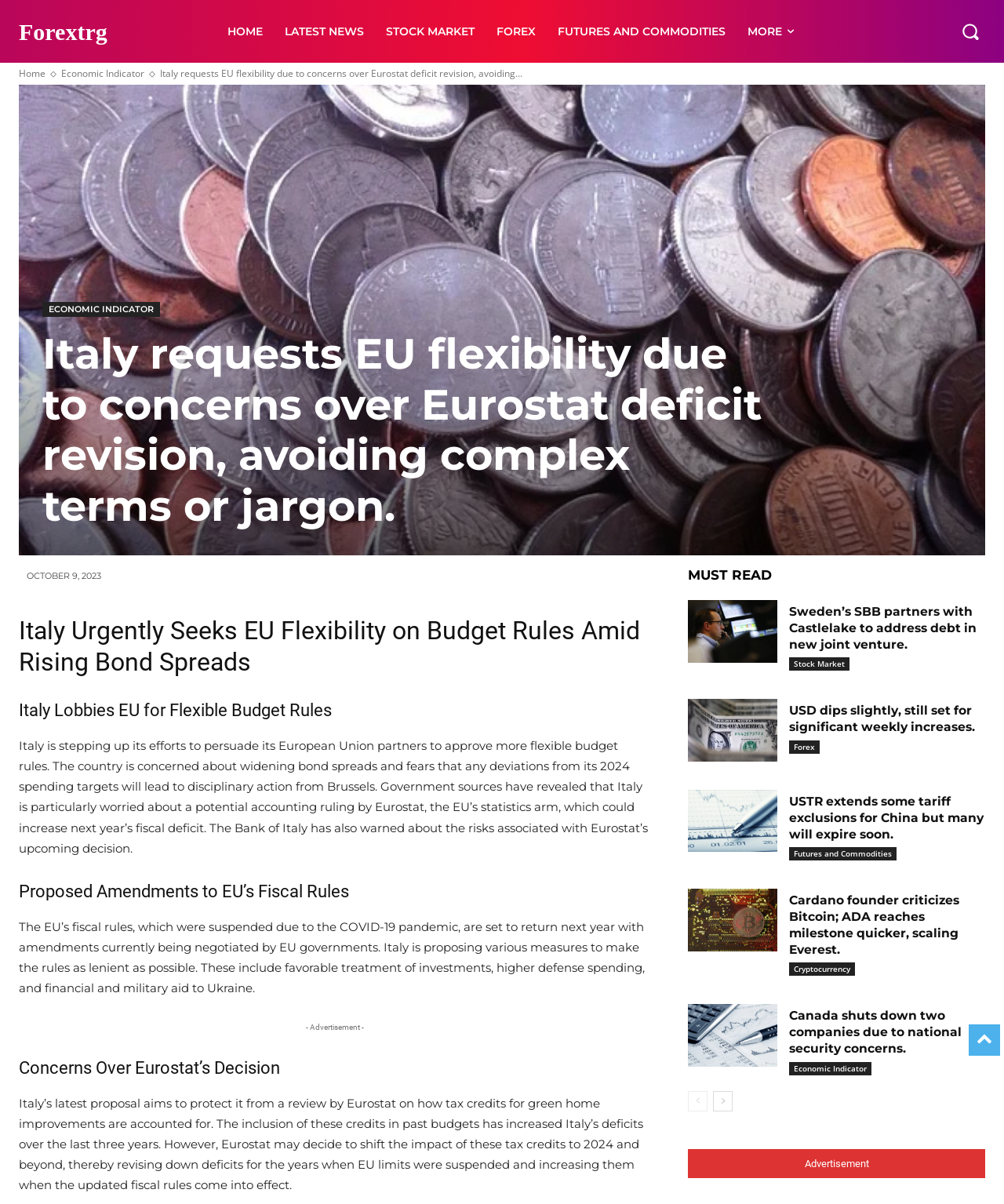Could you locate the bounding box coordinates for the section that should be clicked to accomplish this task: "Click on the 'HOME' link".

[0.215, 0.0, 0.272, 0.052]